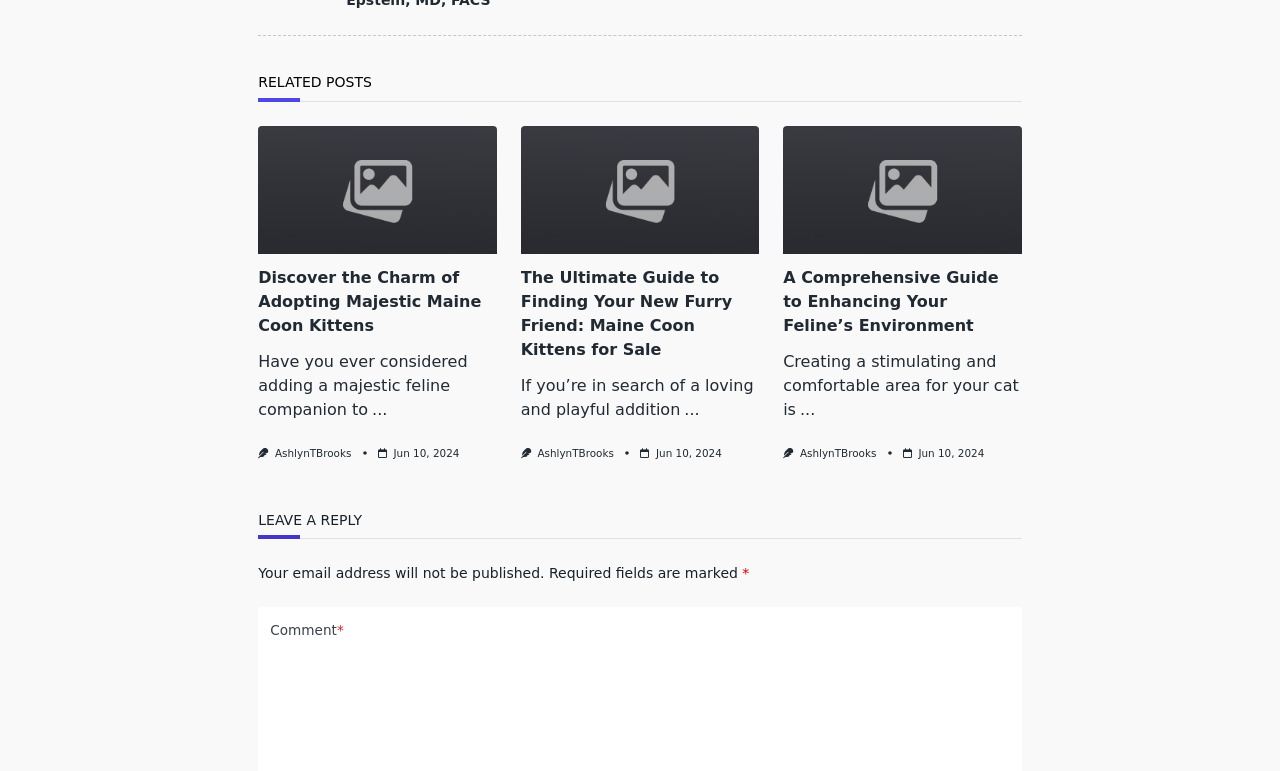Given the element description "AshlynTBrooks" in the screenshot, predict the bounding box coordinates of that UI element.

[0.625, 0.58, 0.685, 0.595]